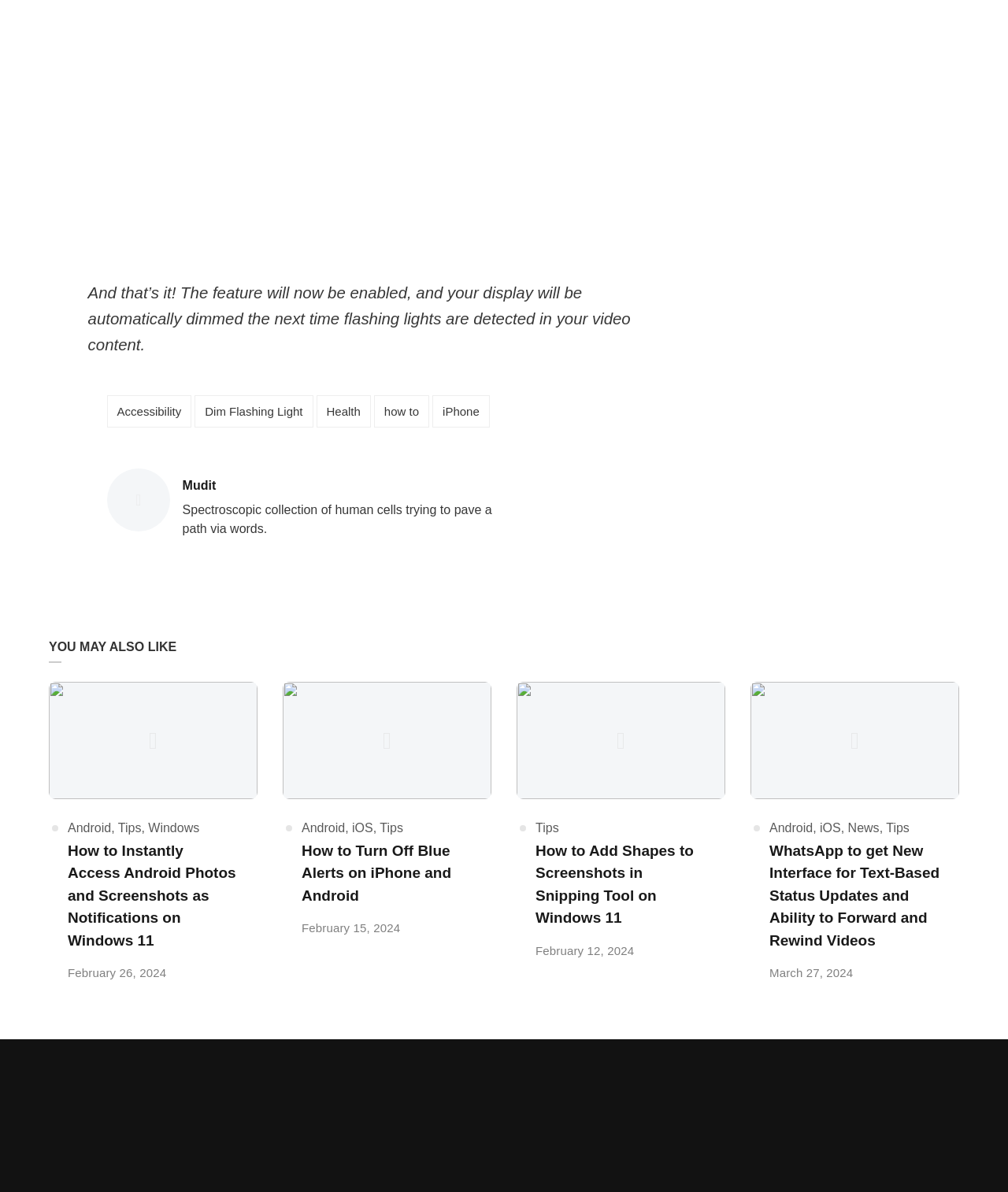How many articles are listed on the webpage?
Please answer the question with a single word or phrase, referencing the image.

4